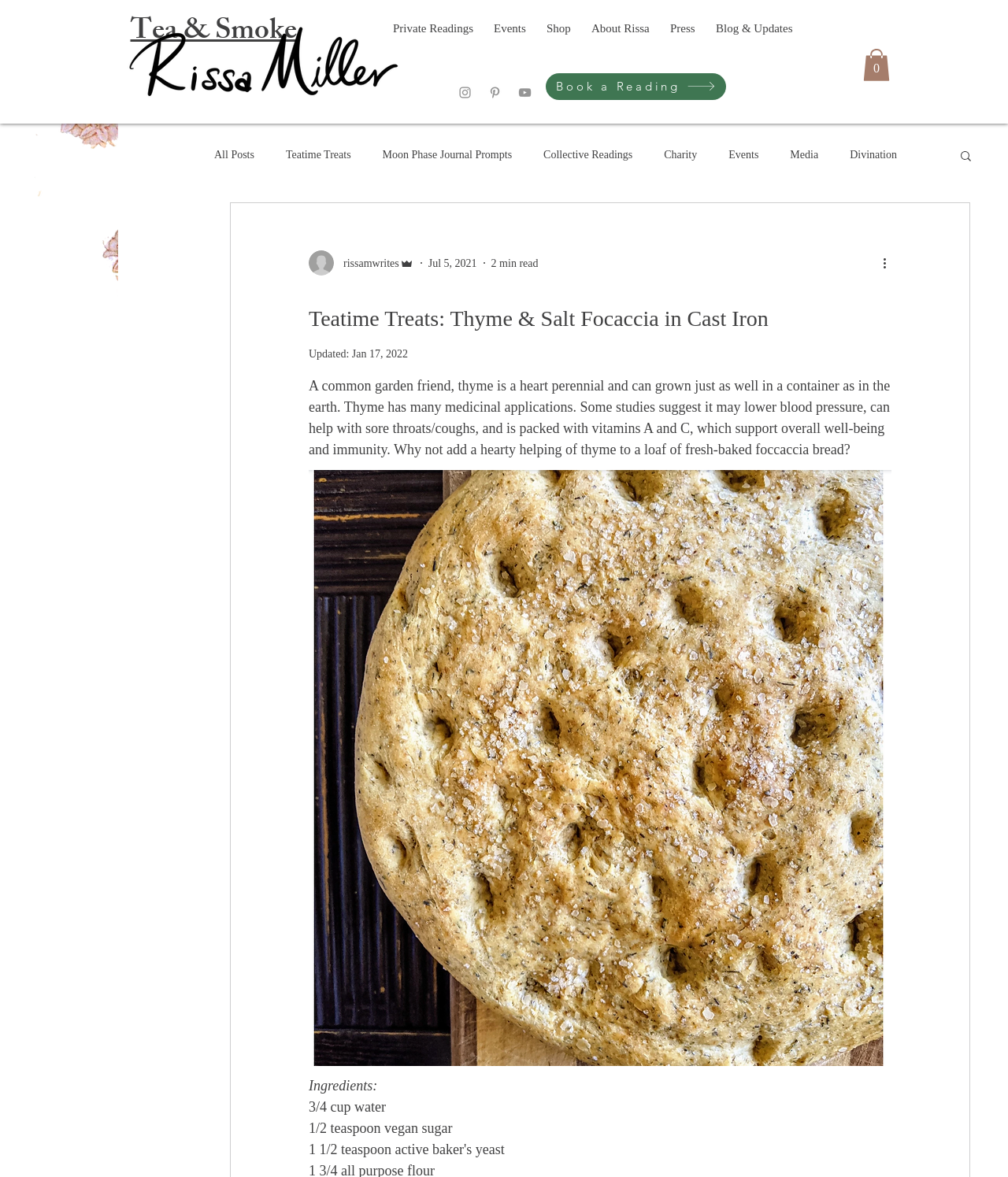Please specify the bounding box coordinates of the clickable section necessary to execute the following command: "Book a Reading".

[0.541, 0.062, 0.72, 0.085]